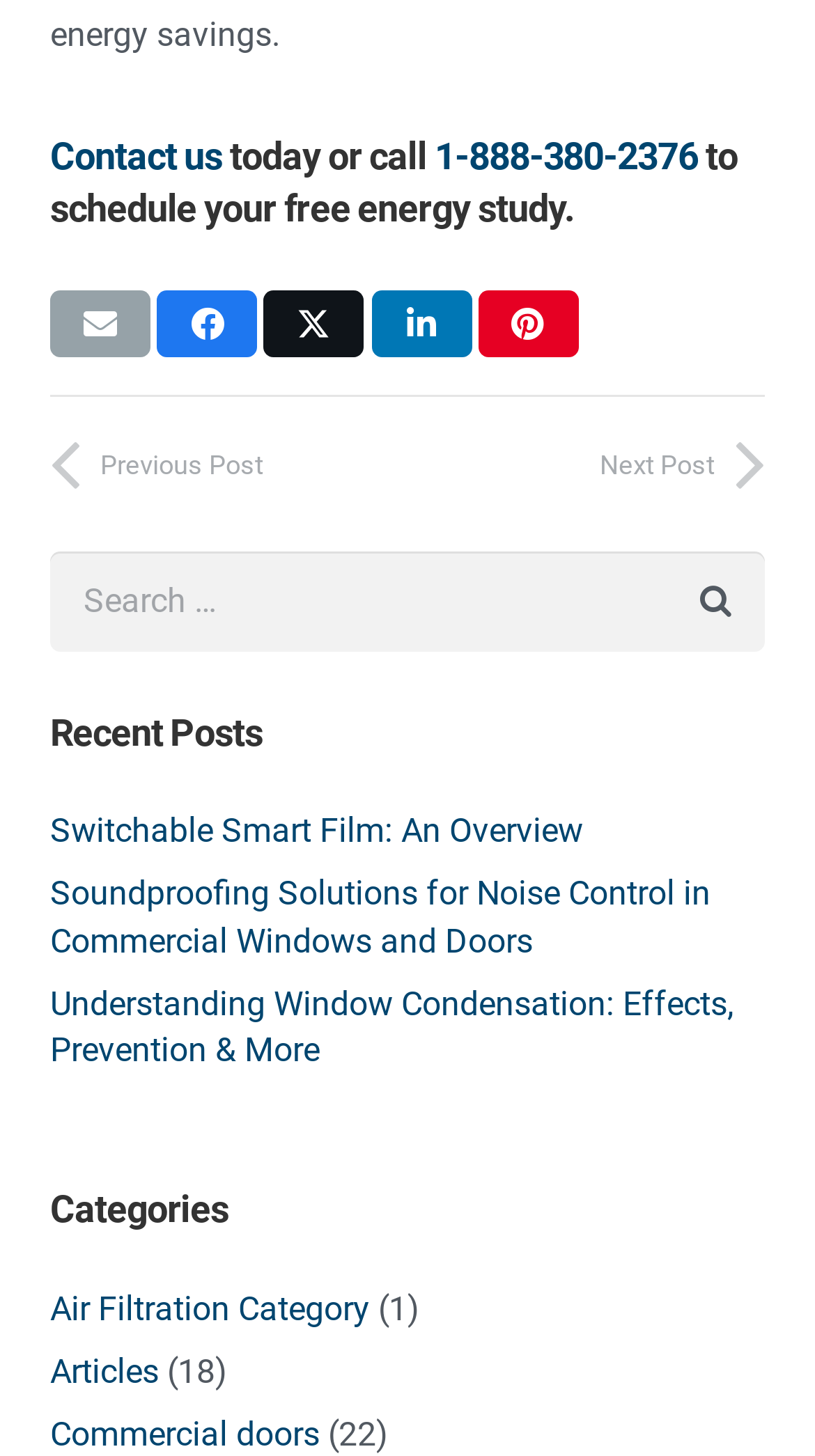Use a single word or phrase to answer the question:
How many categories are listed on the page?

3